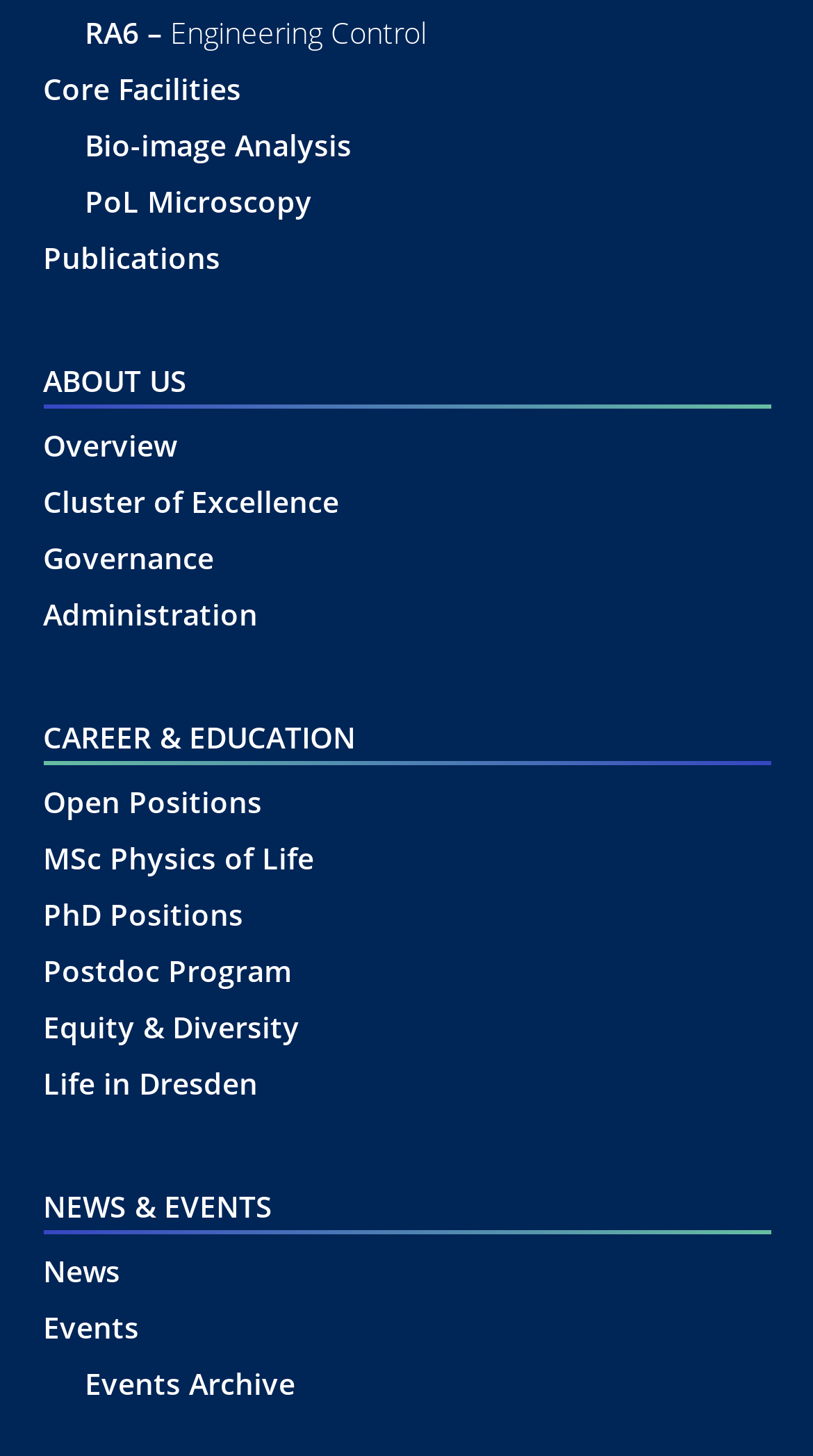Provide the bounding box for the UI element matching this description: "MSc Physics of Life".

[0.053, 0.571, 0.947, 0.609]